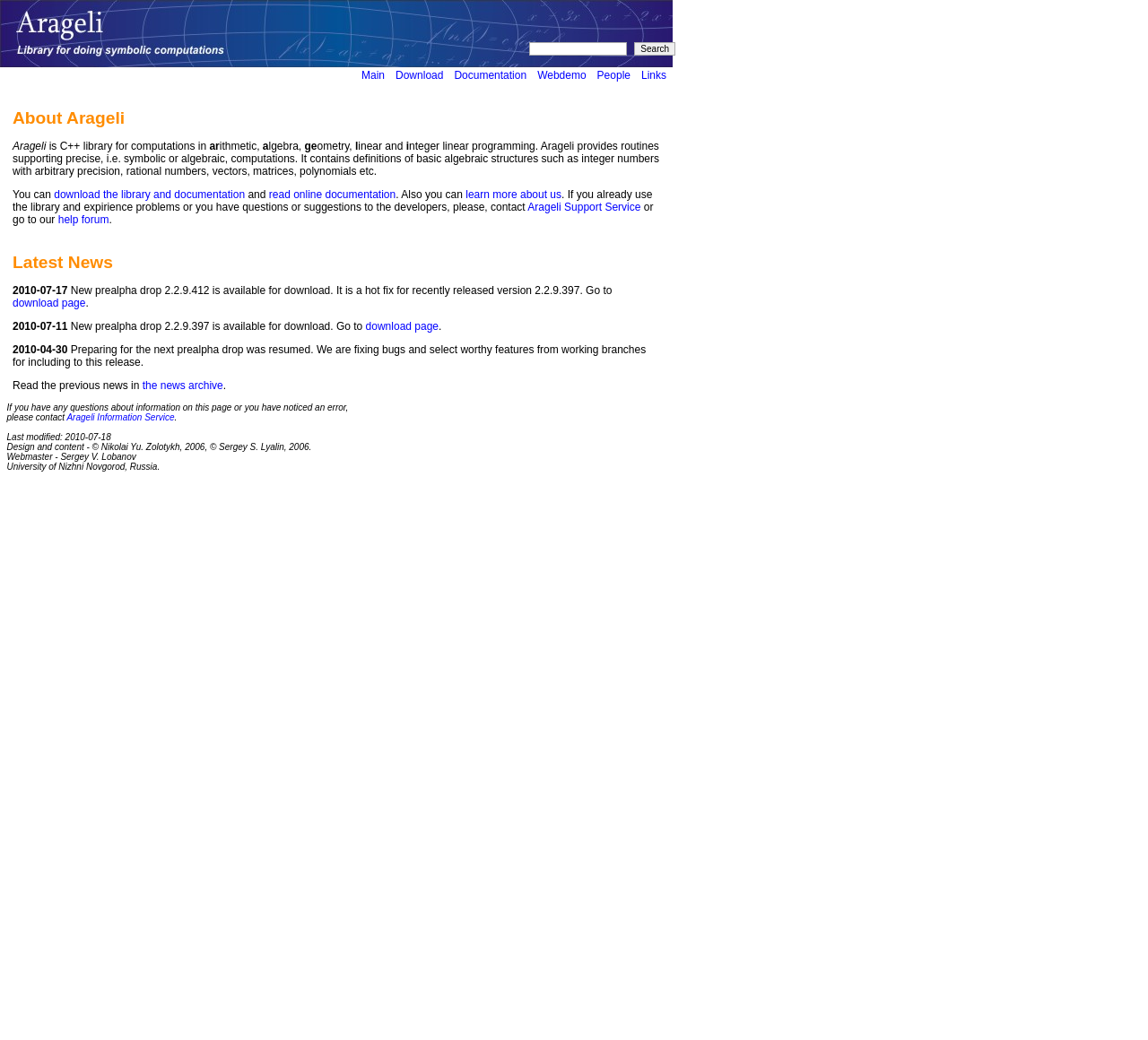Please answer the following question using a single word or phrase: 
What is the university mentioned at the bottom of the webpage?

University of Nizhni Novgorod, Russia